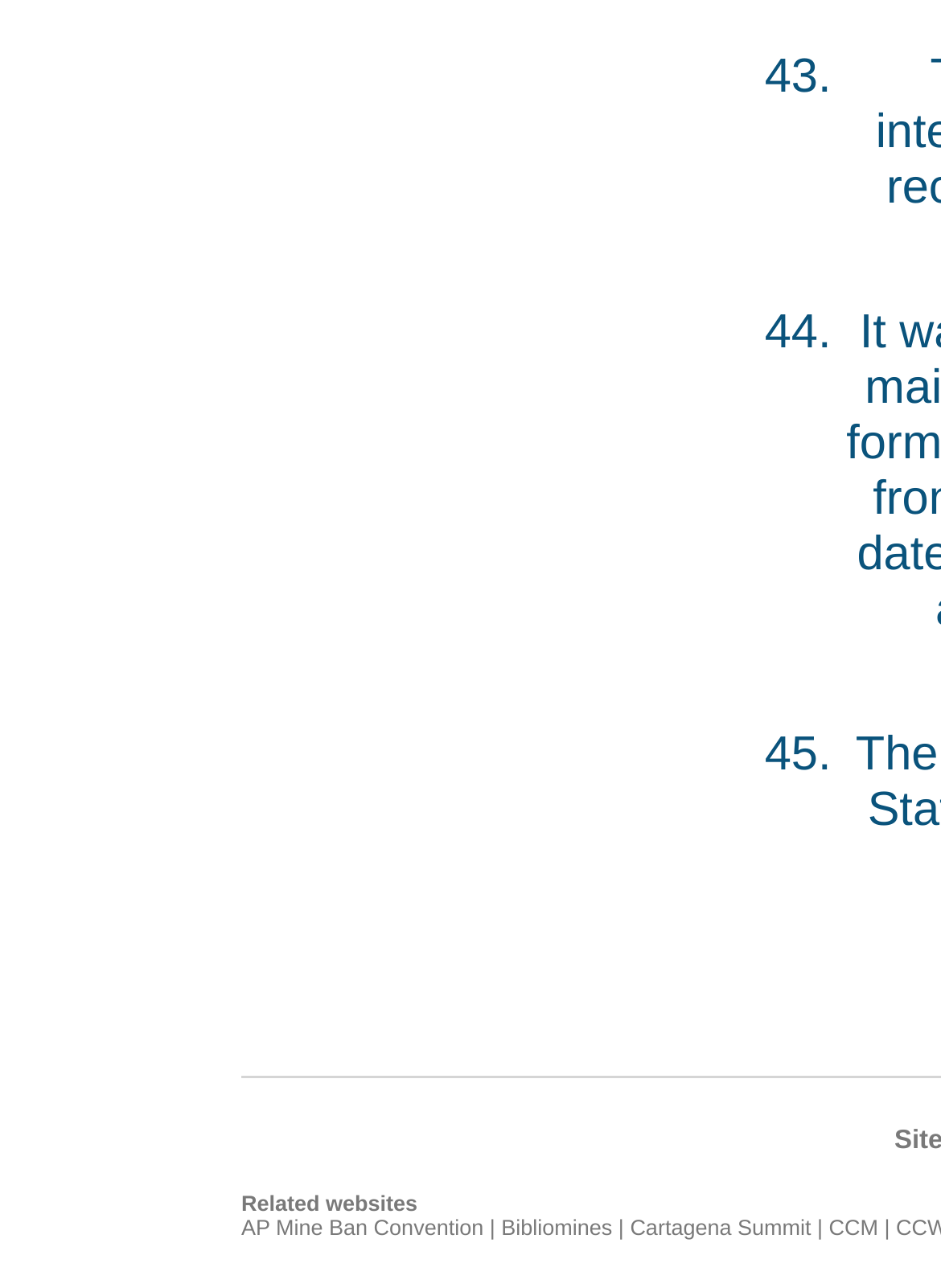Give a concise answer using only one word or phrase for this question:
What is the text between 'Bibliomines' and 'Cartagena Summit' links?

|